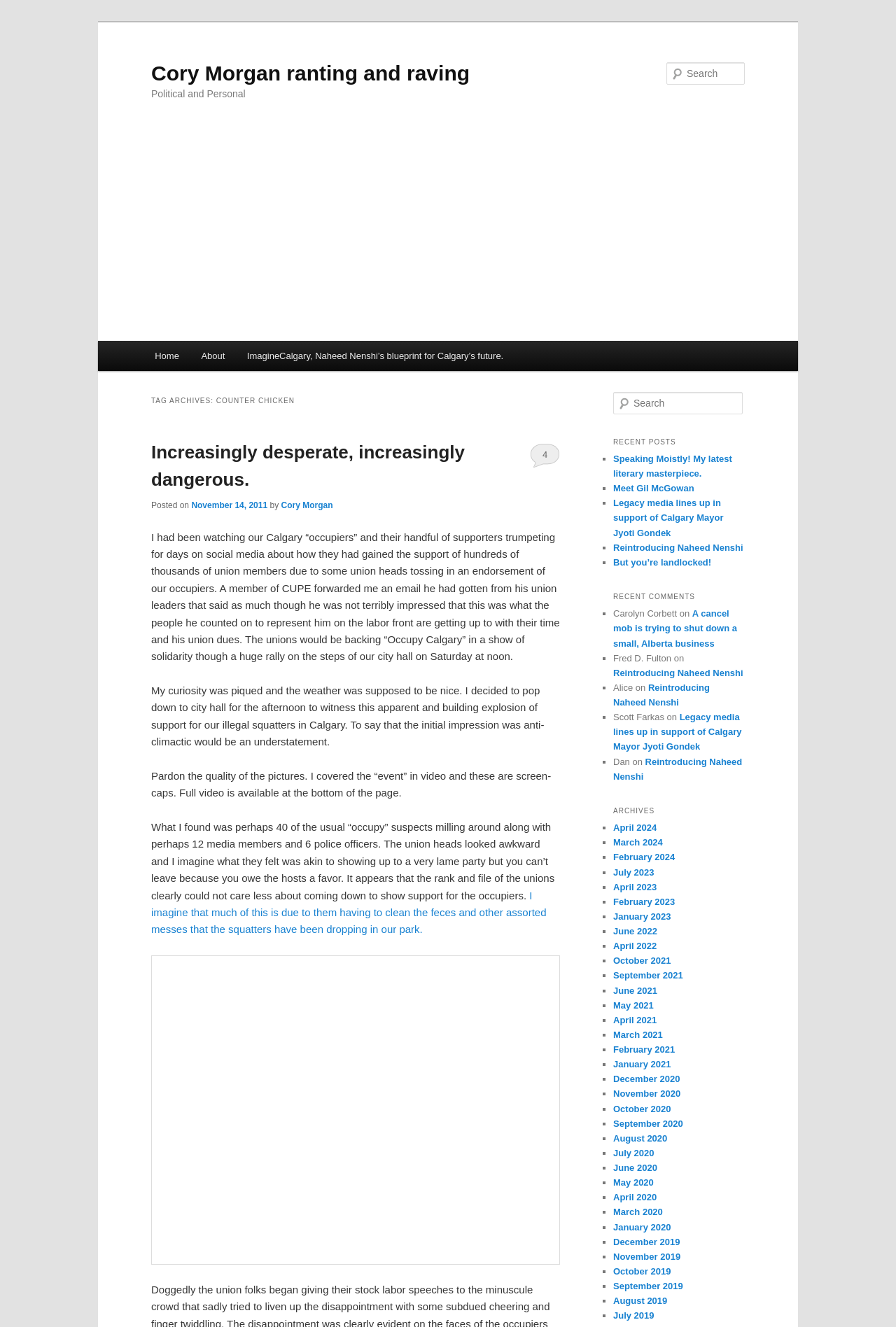Please provide a short answer using a single word or phrase for the question:
What is the text of the first heading?

Cory Morgan ranting and raving